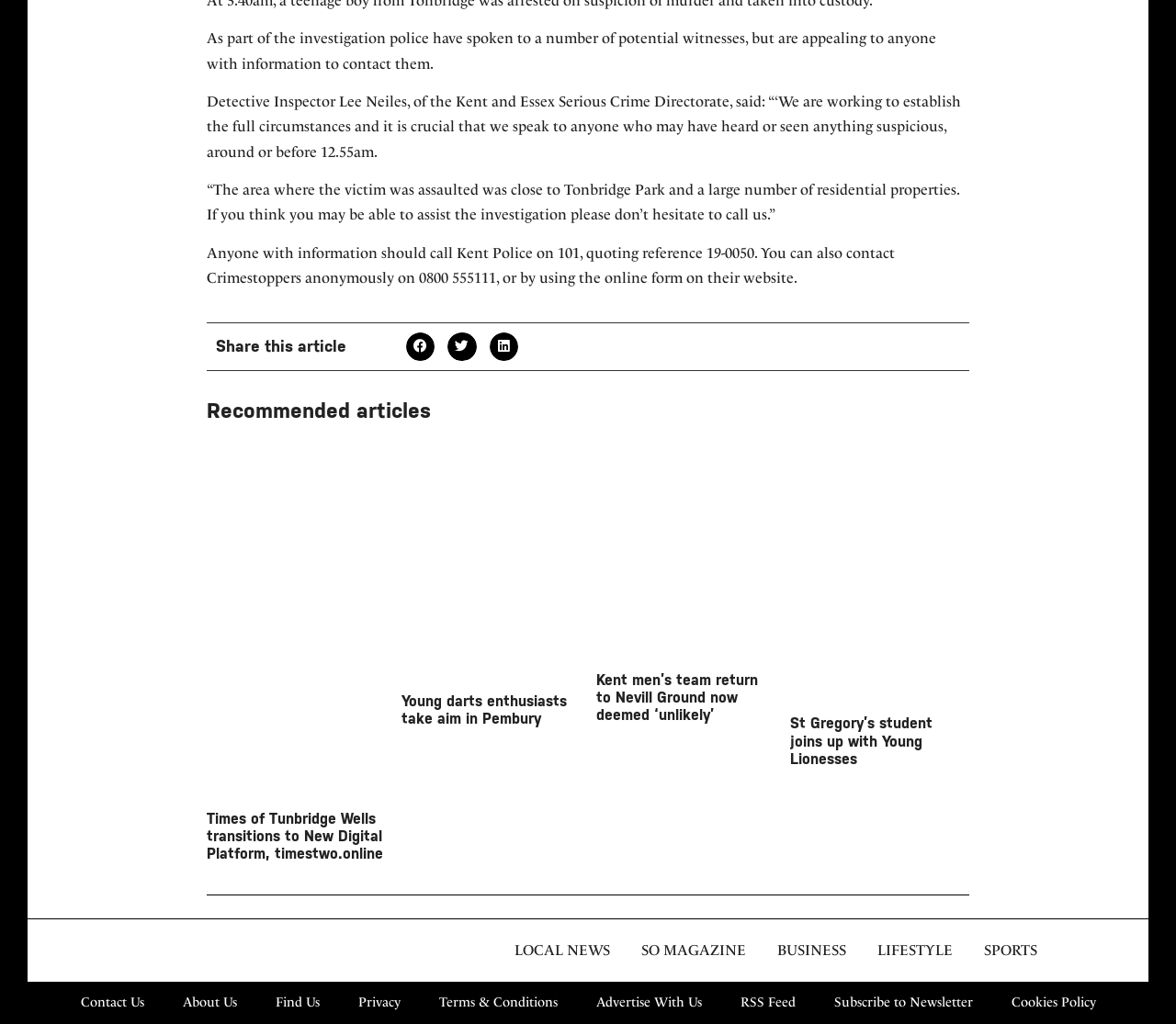Ascertain the bounding box coordinates for the UI element detailed here: "Local News". The coordinates should be provided as [left, top, right, bottom] with each value being a float between 0 and 1.

[0.429, 0.907, 0.529, 0.95]